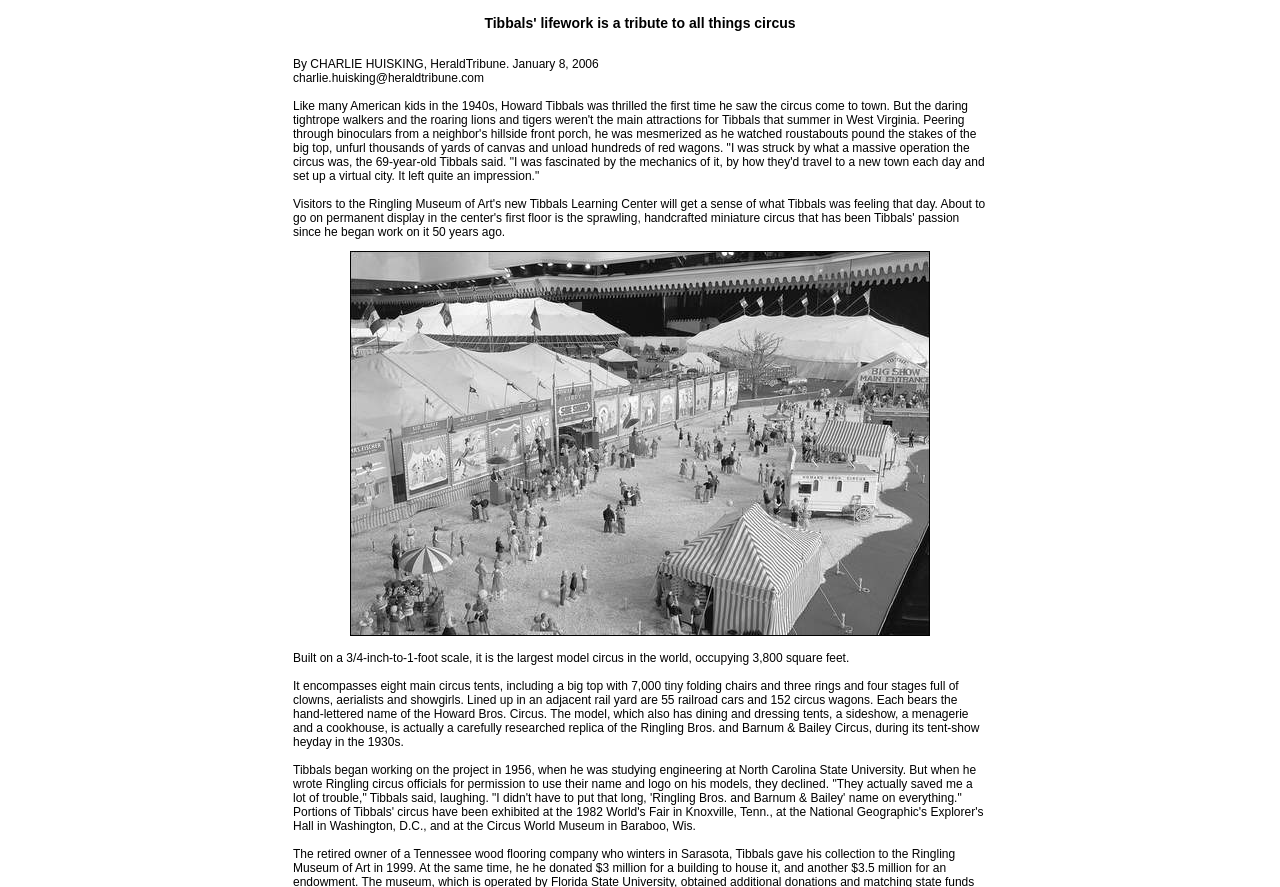What is the scale of the model circus?
Examine the image and provide an in-depth answer to the question.

The text 'Built on a 3/4-inch-to-1-foot scale, it is the largest model circus in the world, occupying 3,800 square feet' indicates that the scale of the model circus is 3/4-inch-to-1-foot.